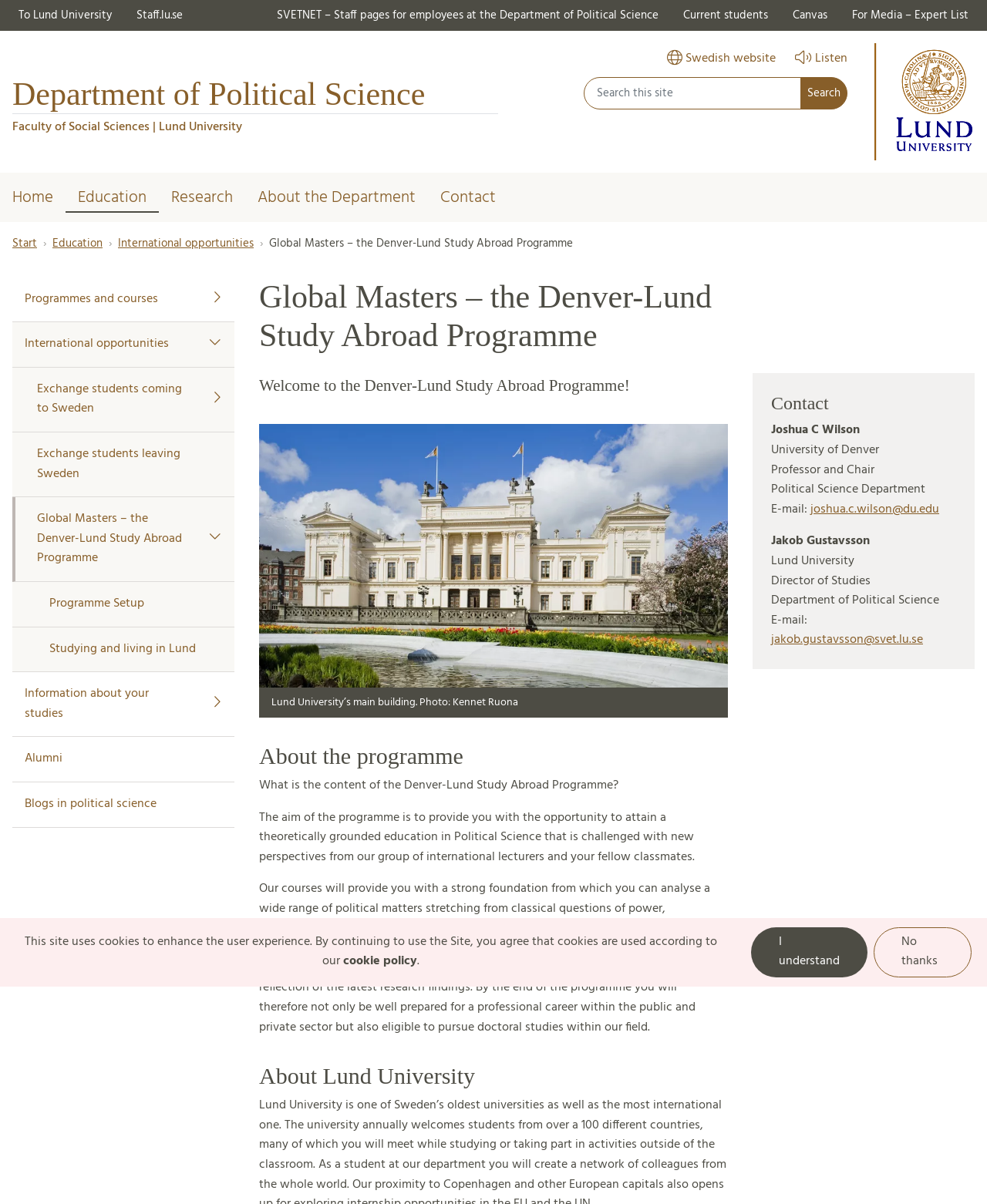Determine the bounding box coordinates for the area you should click to complete the following instruction: "Search for something".

[0.591, 0.064, 0.859, 0.091]